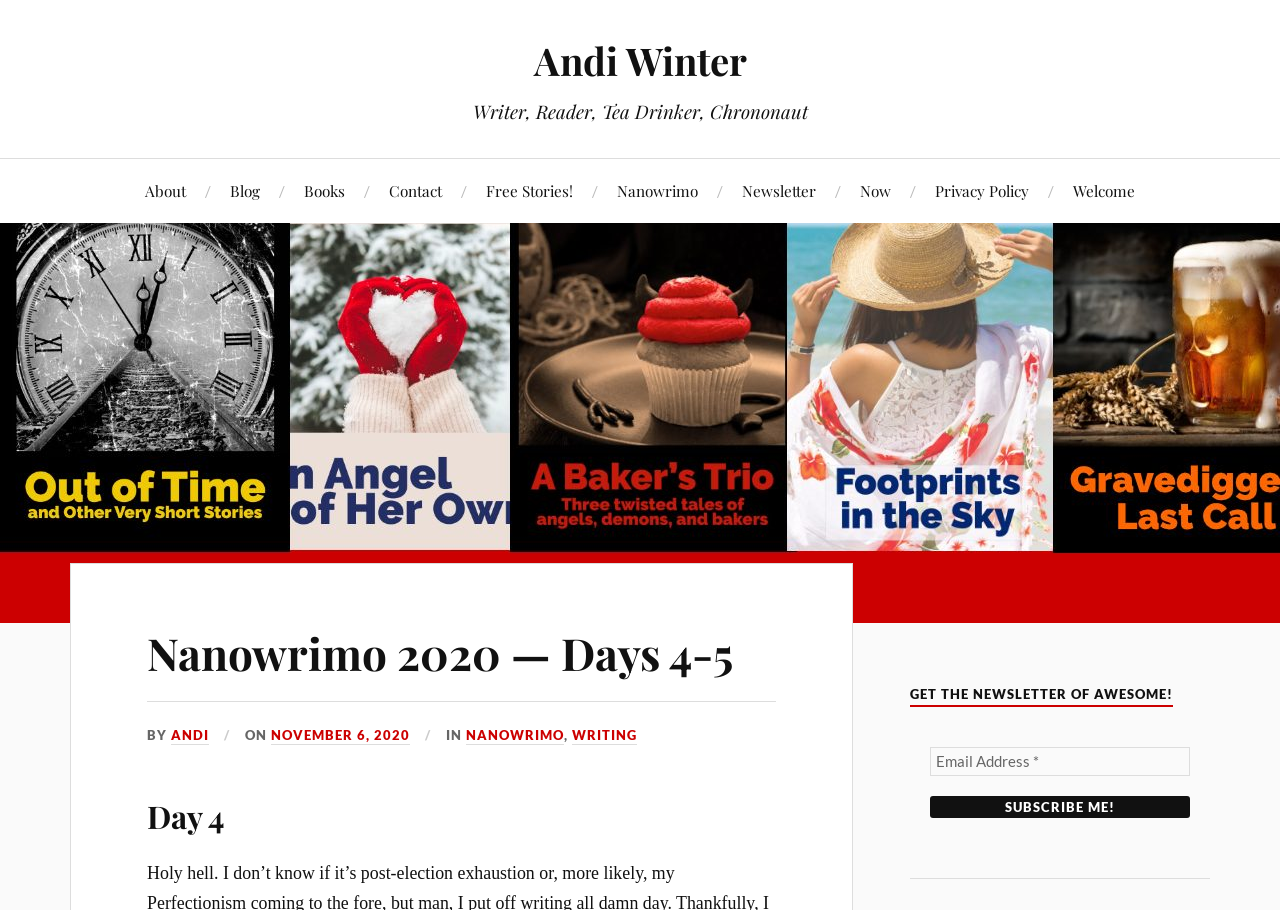Please determine the bounding box coordinates of the element's region to click in order to carry out the following instruction: "Post a comment". The coordinates should be four float numbers between 0 and 1, i.e., [left, top, right, bottom].

None